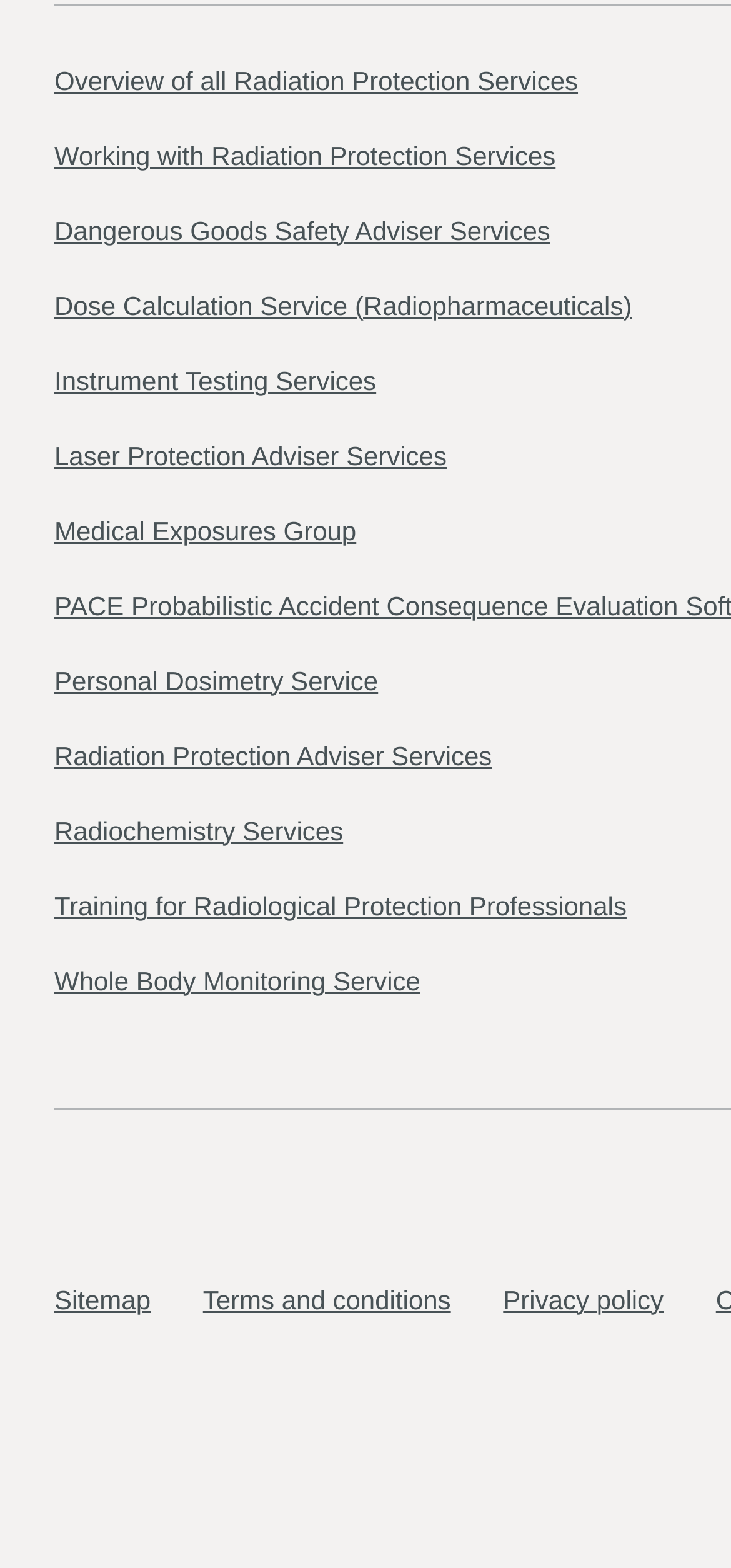Please determine the bounding box coordinates of the element's region to click for the following instruction: "Read about Eminem".

None